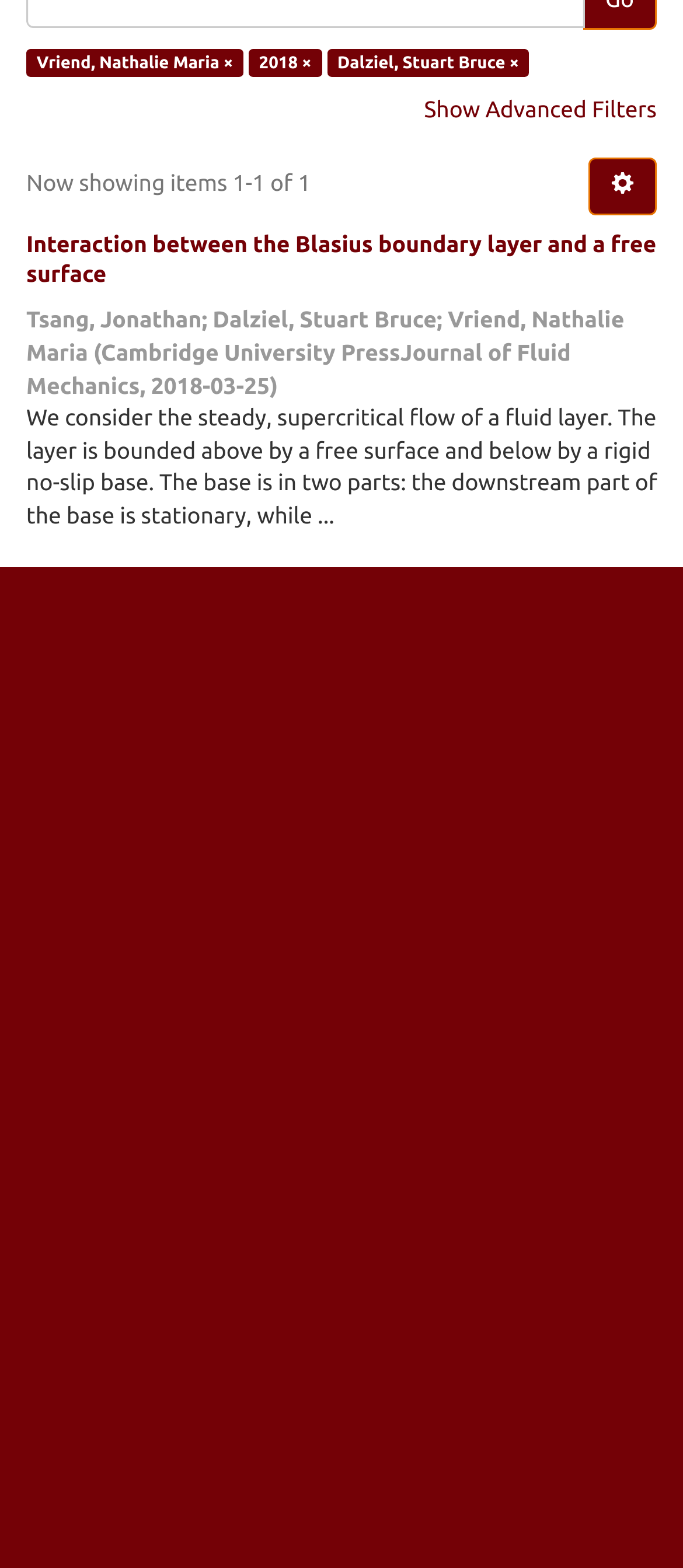Identify the bounding box of the UI component described as: "Show Advanced Filters".

[0.621, 0.062, 0.962, 0.078]